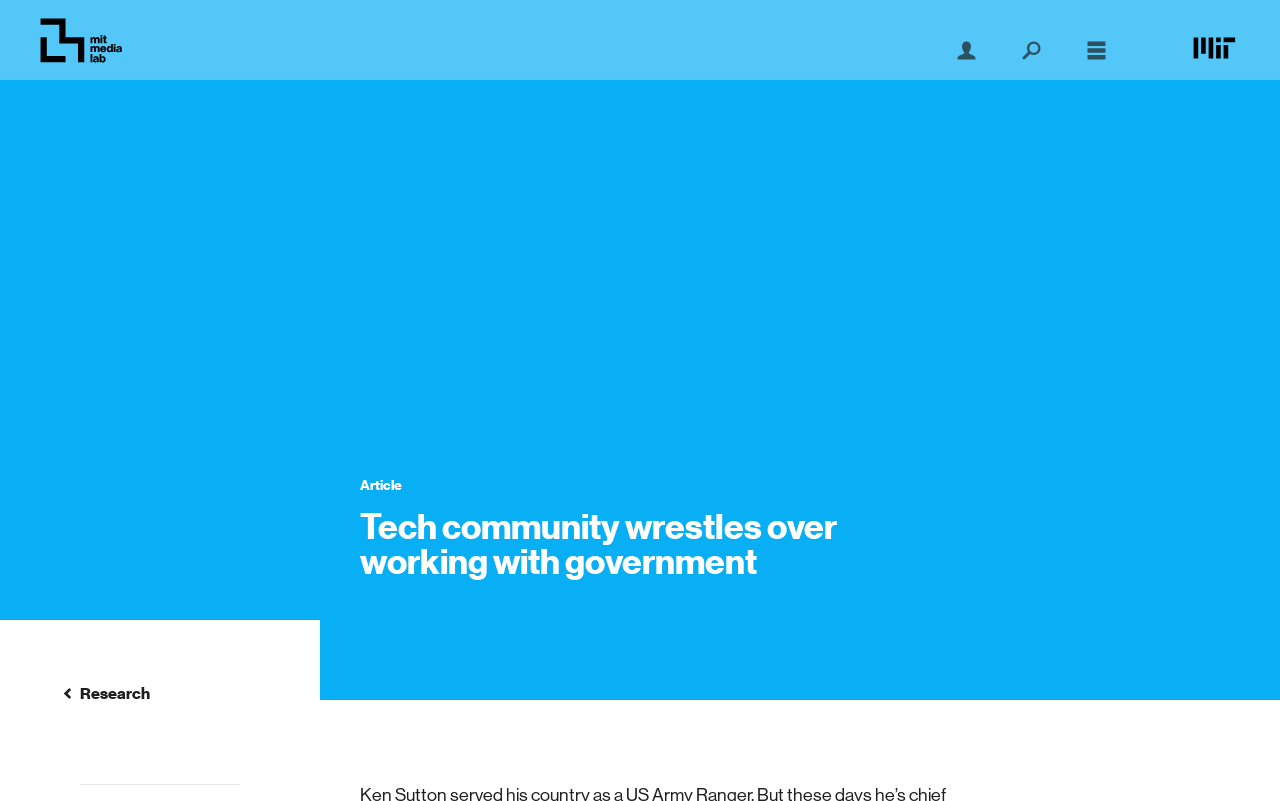Using the description "Search Search", locate and provide the bounding box of the UI element.

[0.796, 0.047, 0.816, 0.078]